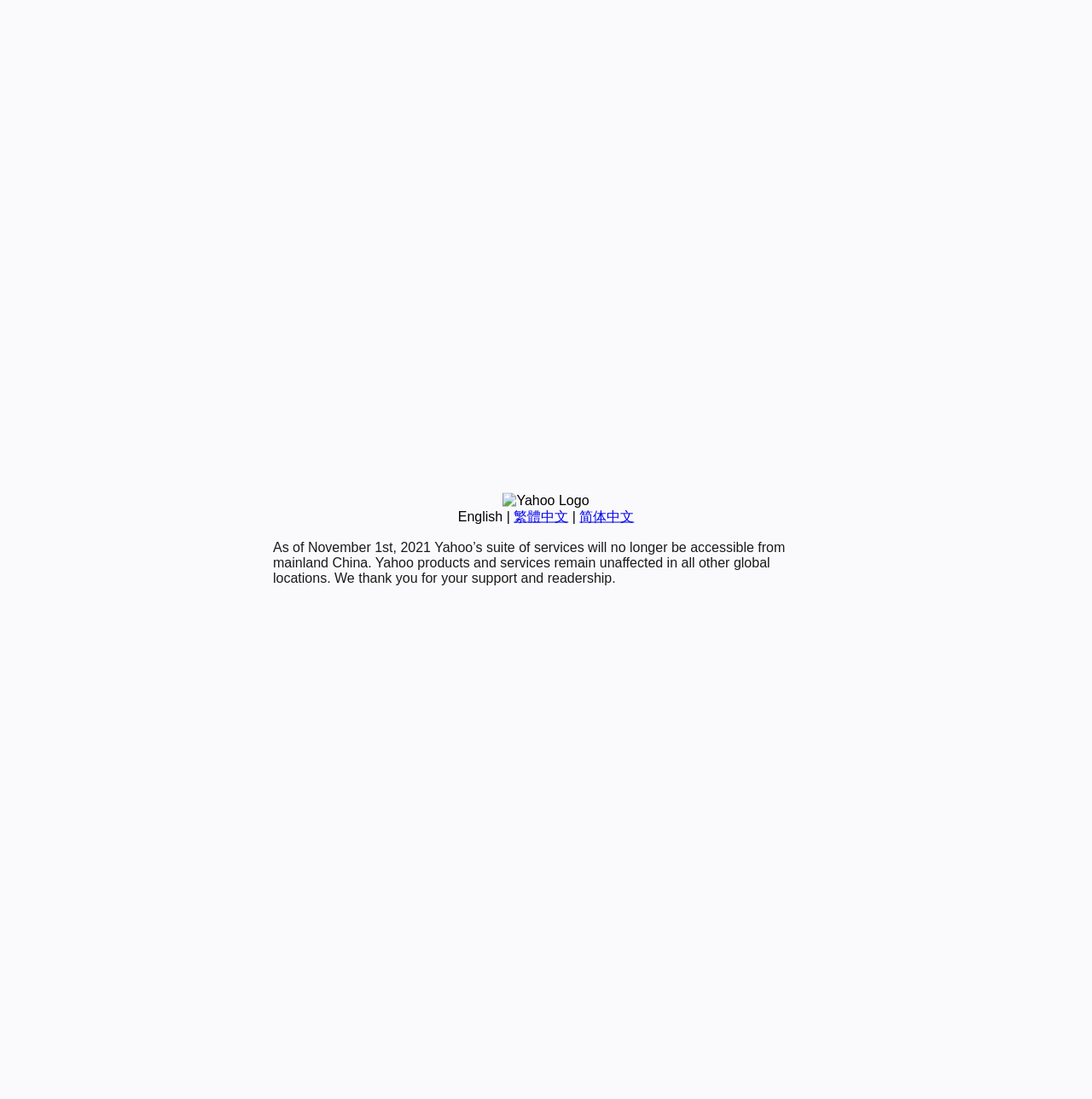Identify the bounding box of the UI element described as follows: "繁體中文". Provide the coordinates as four float numbers in the range of 0 to 1 [left, top, right, bottom].

[0.47, 0.463, 0.52, 0.476]